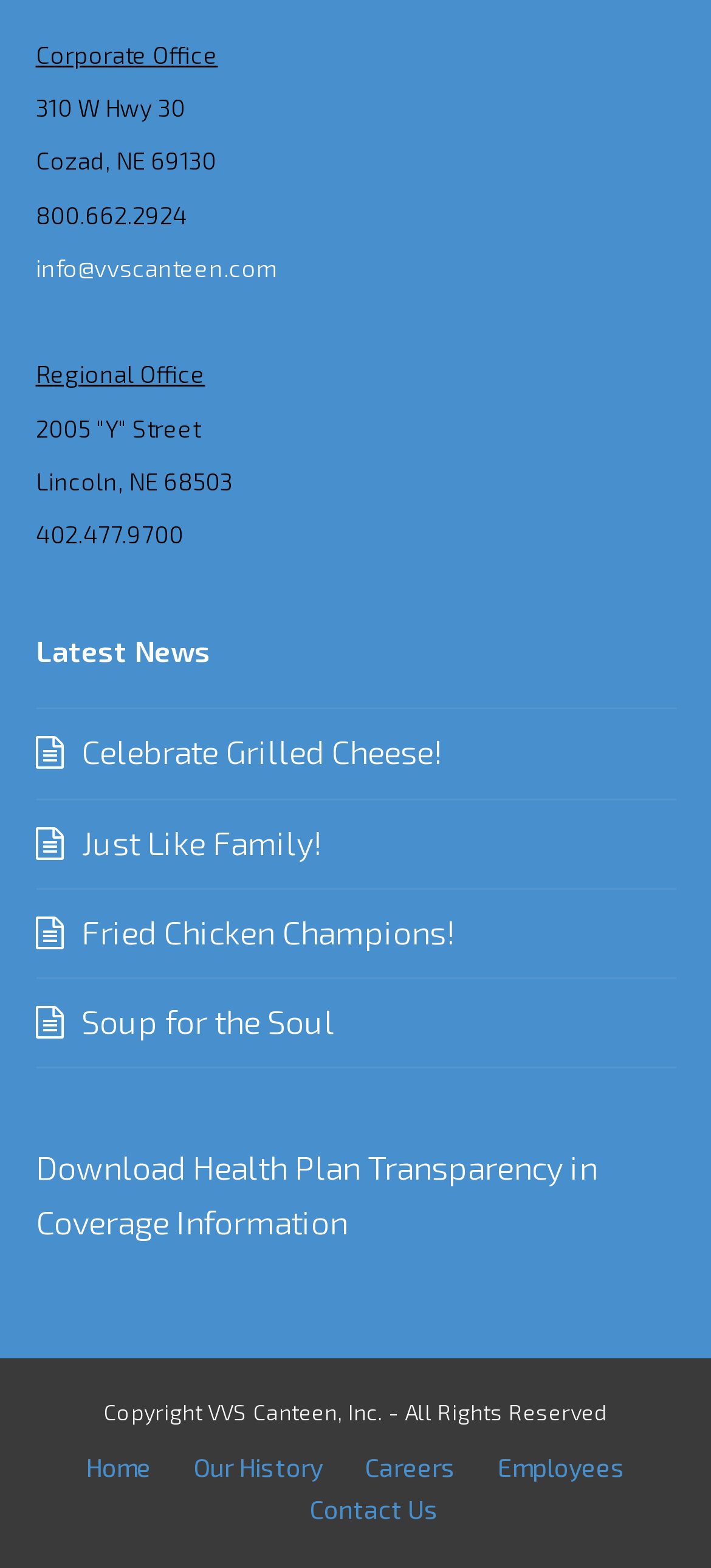What is the phone number of the regional office?
Relying on the image, give a concise answer in one word or a brief phrase.

402.477.9700